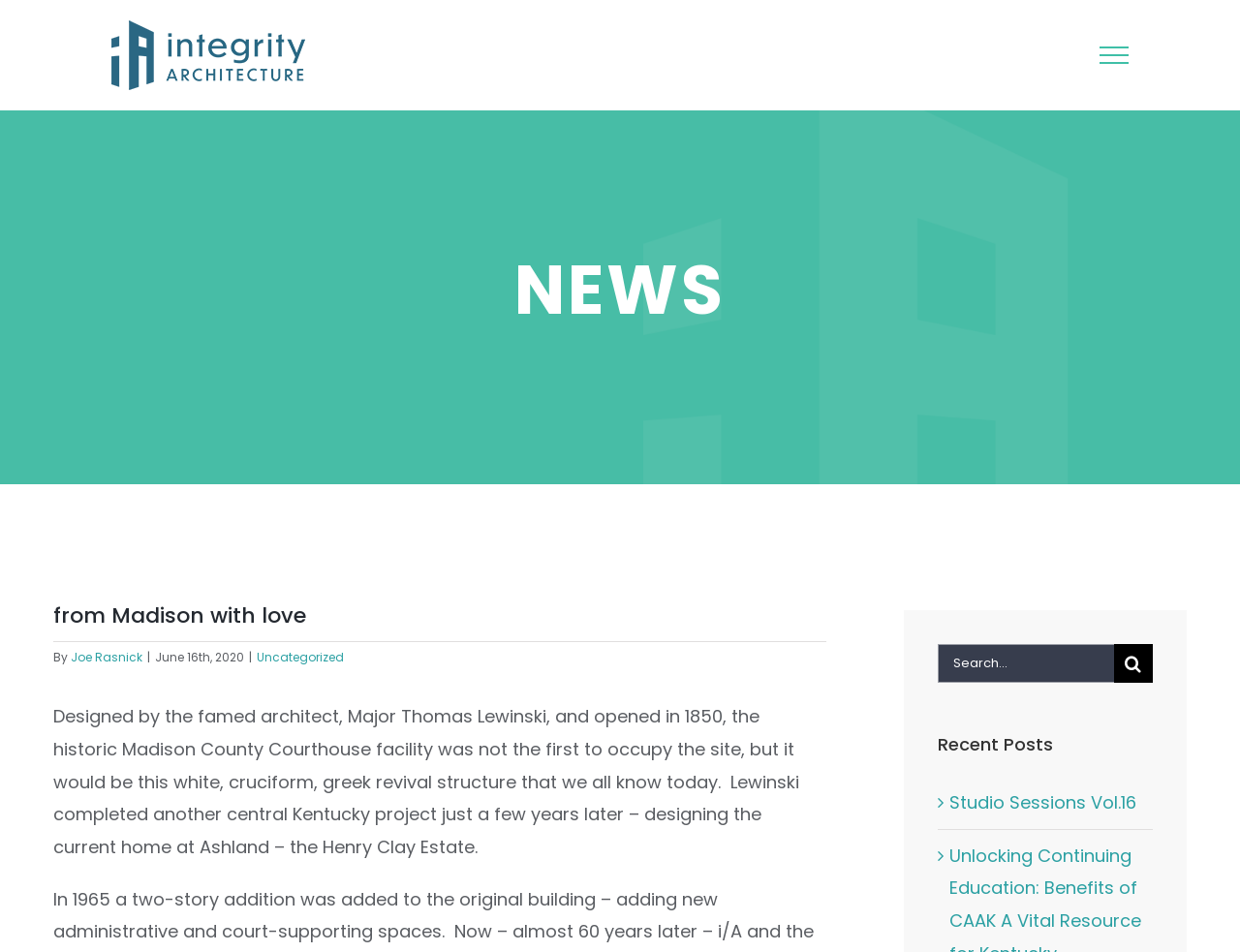Based on the image, provide a detailed and complete answer to the question: 
Who is the author of the blog post?

The answer can be found in the link element that contains the text 'Joe Rasnick', which is located below the heading element that contains the text 'from Madison with love'.